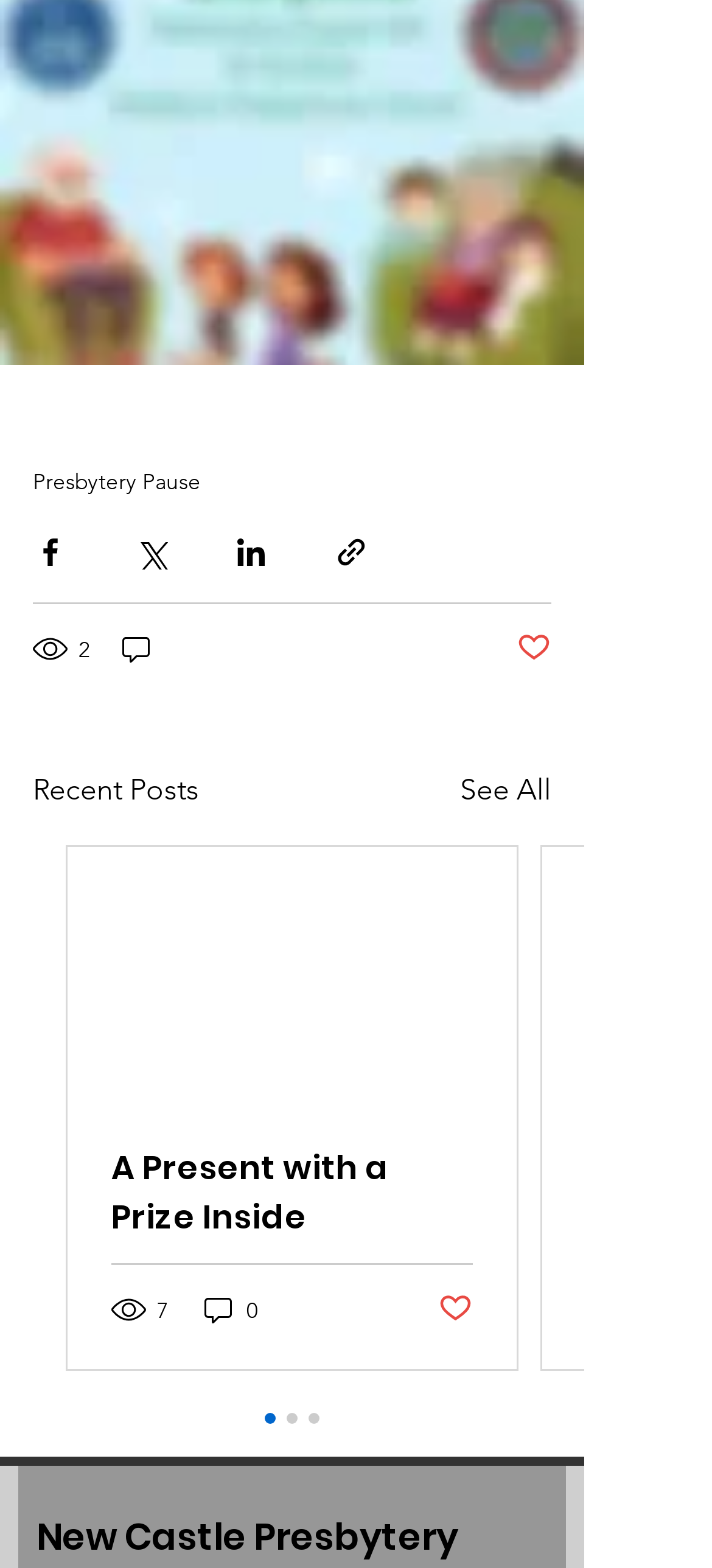Please respond to the question using a single word or phrase:
What can be done with the posts?

Share or like